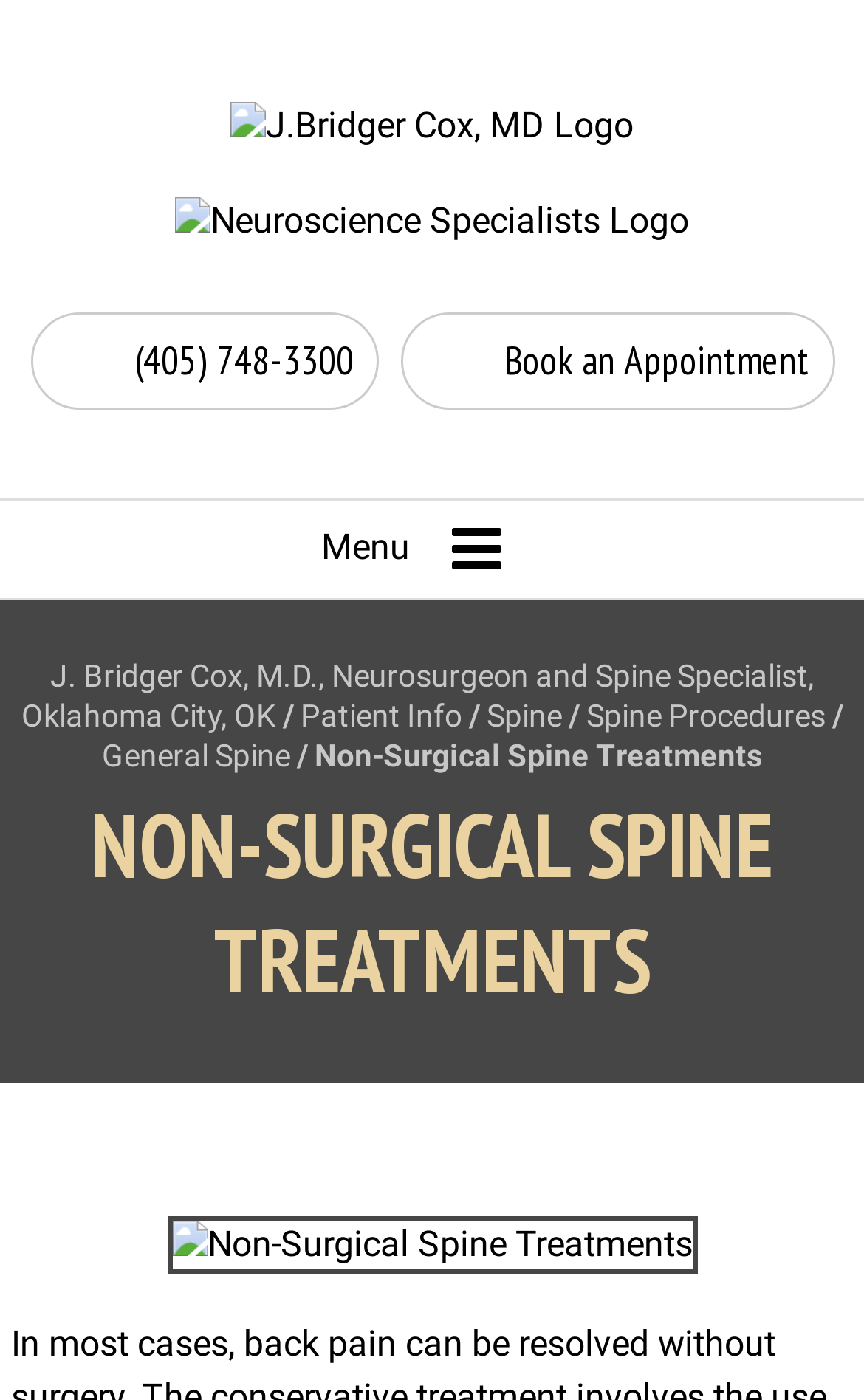Locate the UI element that matches the description General Spine in the webpage screenshot. Return the bounding box coordinates in the format (top-left x, top-left y, bottom-right x, bottom-right y), with values ranging from 0 to 1.

[0.118, 0.527, 0.336, 0.552]